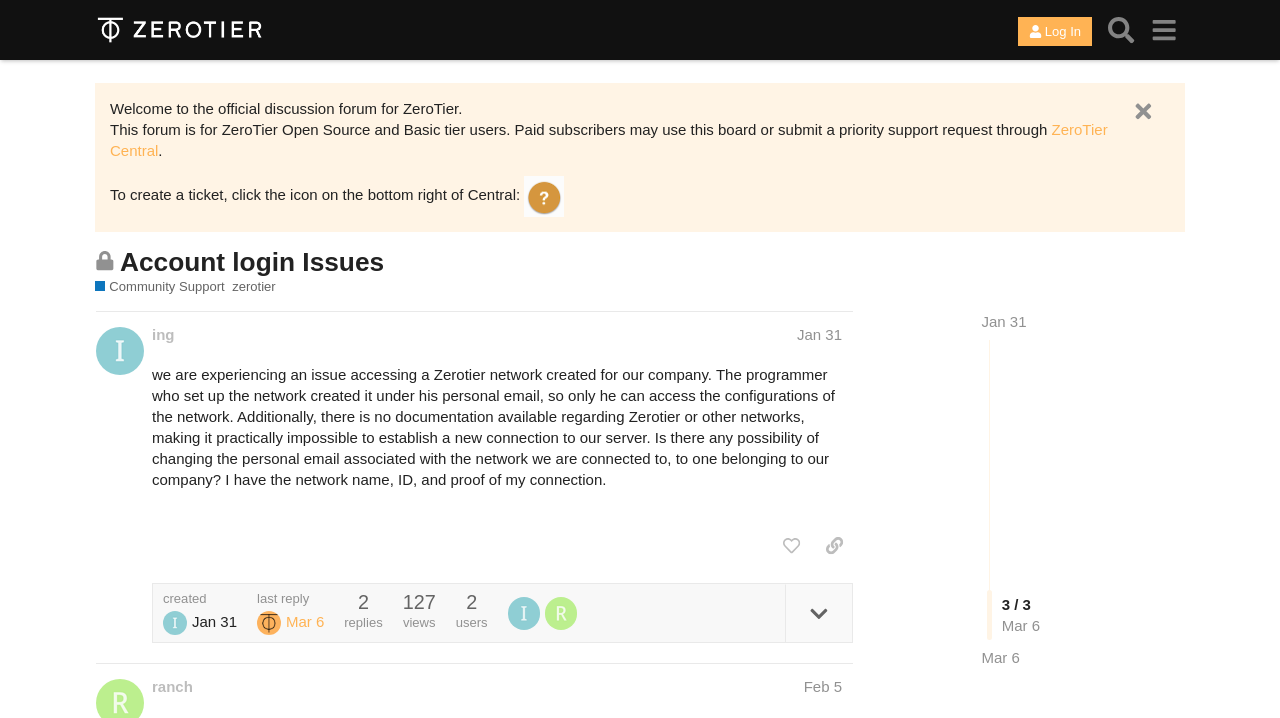Answer the following in one word or a short phrase: 
What is the purpose of this forum?

For ZeroTier Open Source and Basic tier users